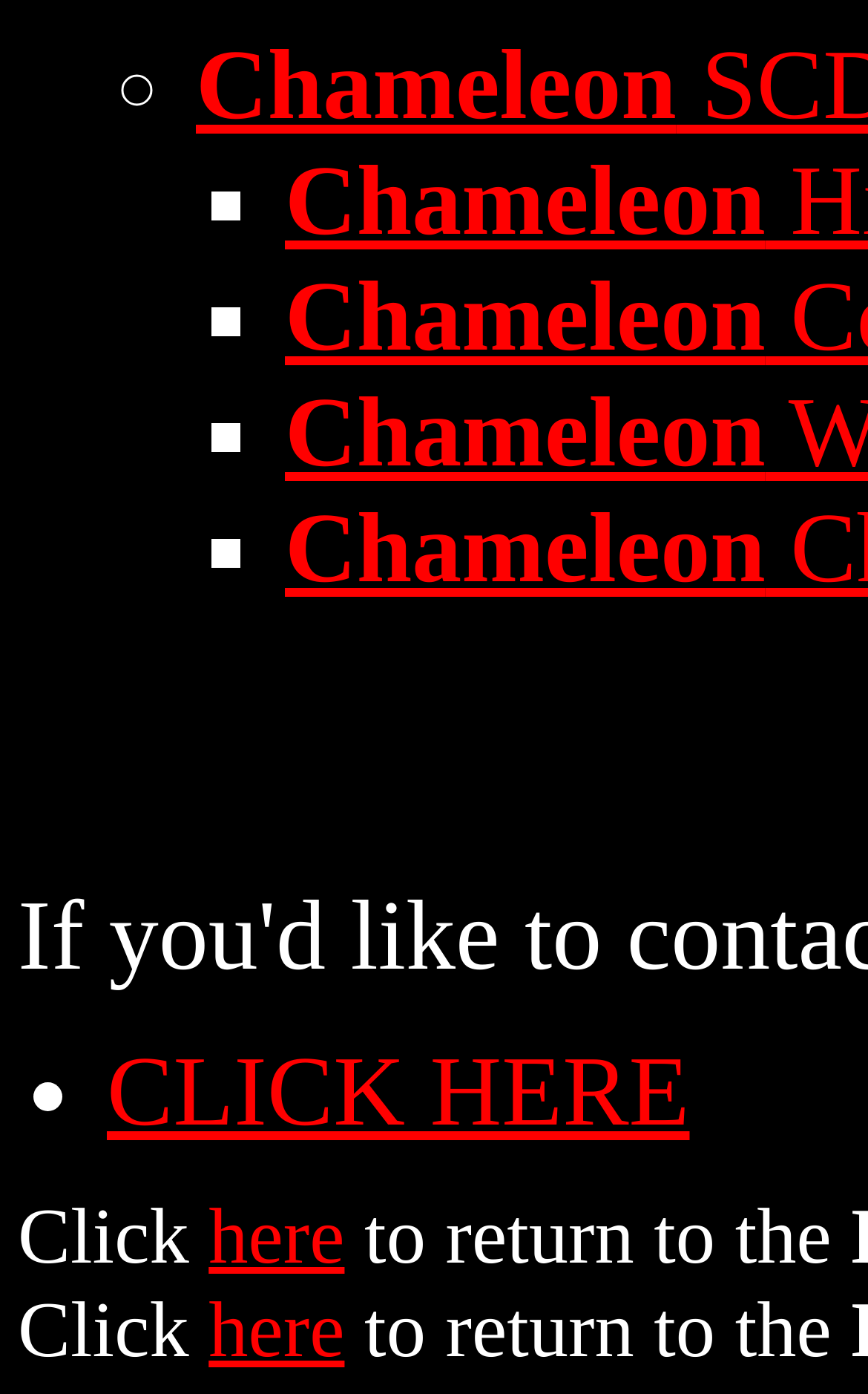Identify the bounding box for the described UI element: "CLICK HERE".

[0.123, 0.742, 0.794, 0.822]